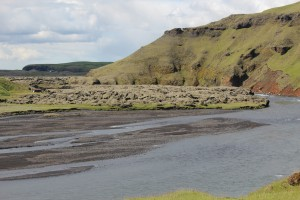Who observed and chronicled the eruption's impact on the landscape?
Look at the image and respond with a single word or a short phrase.

Jón Steingrímsson